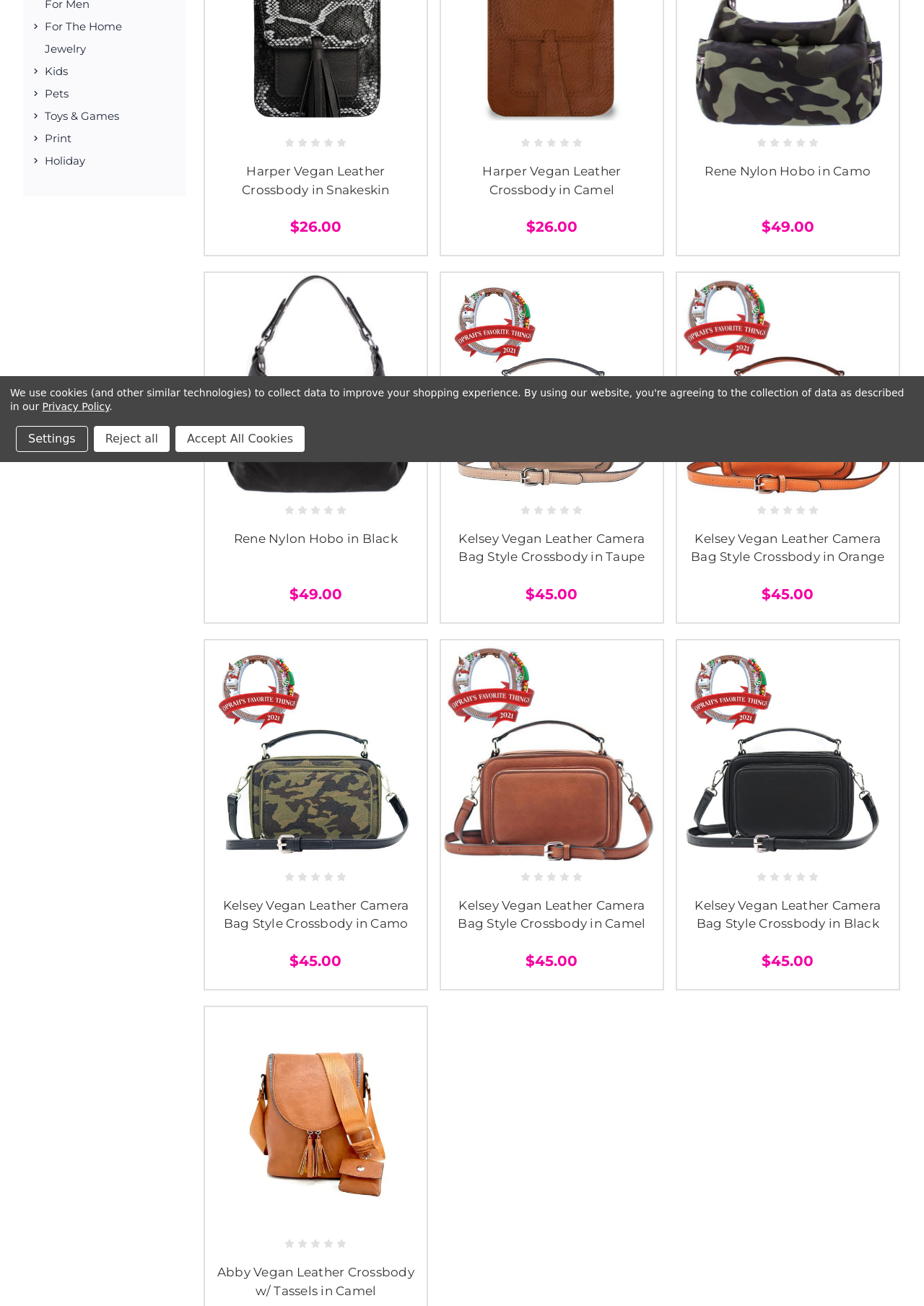Please provide the bounding box coordinates in the format (top-left x, top-left y, bottom-right x, bottom-right y). Remember, all values are floating point numbers between 0 and 1. What is the bounding box coordinate of the region described as: Rene Nylon Hobo in Camo

[0.763, 0.126, 0.942, 0.137]